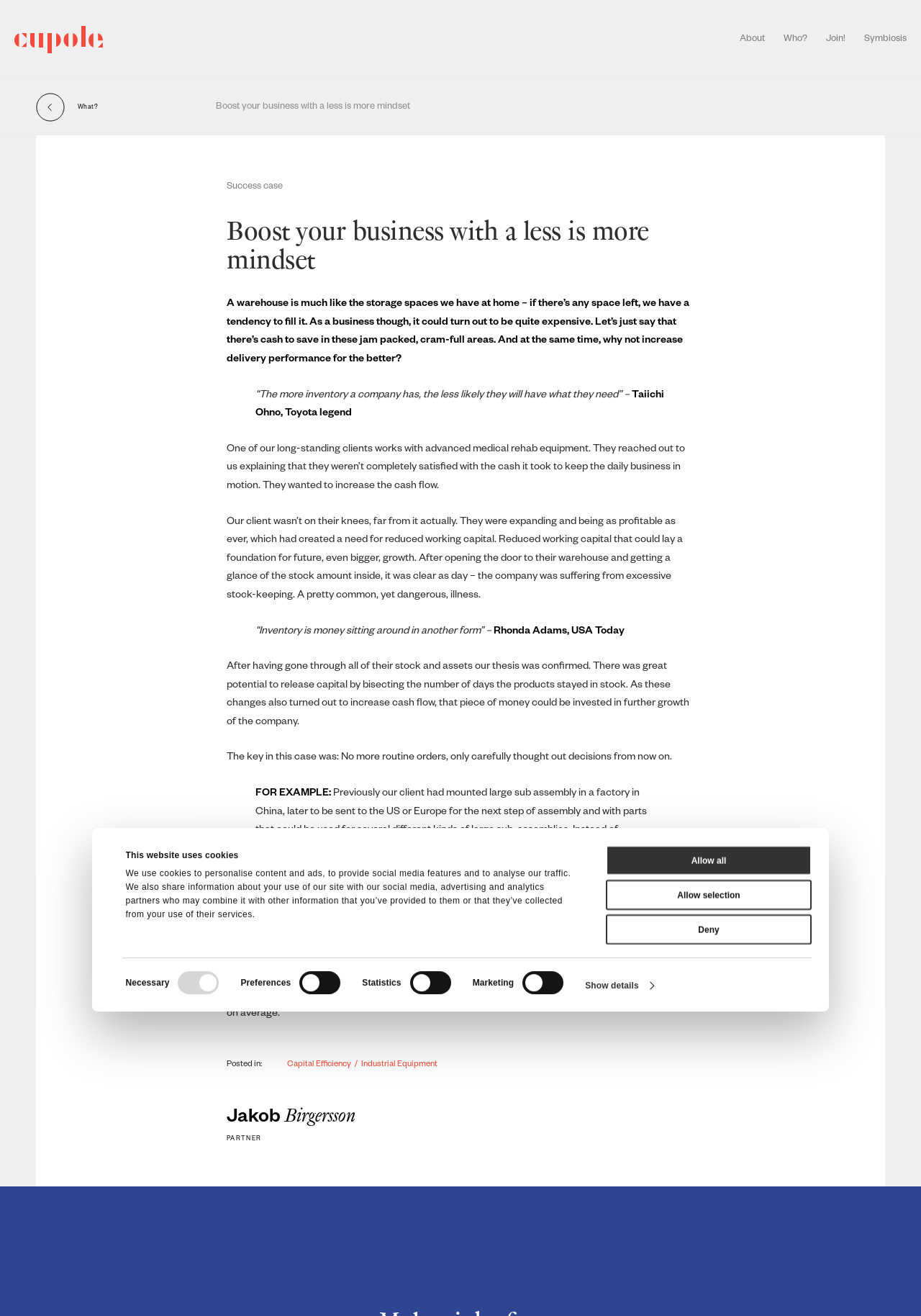Provide the bounding box coordinates for the area that should be clicked to complete the instruction: "Click the 'Talk to me!' link".

[0.898, 0.629, 0.977, 0.684]